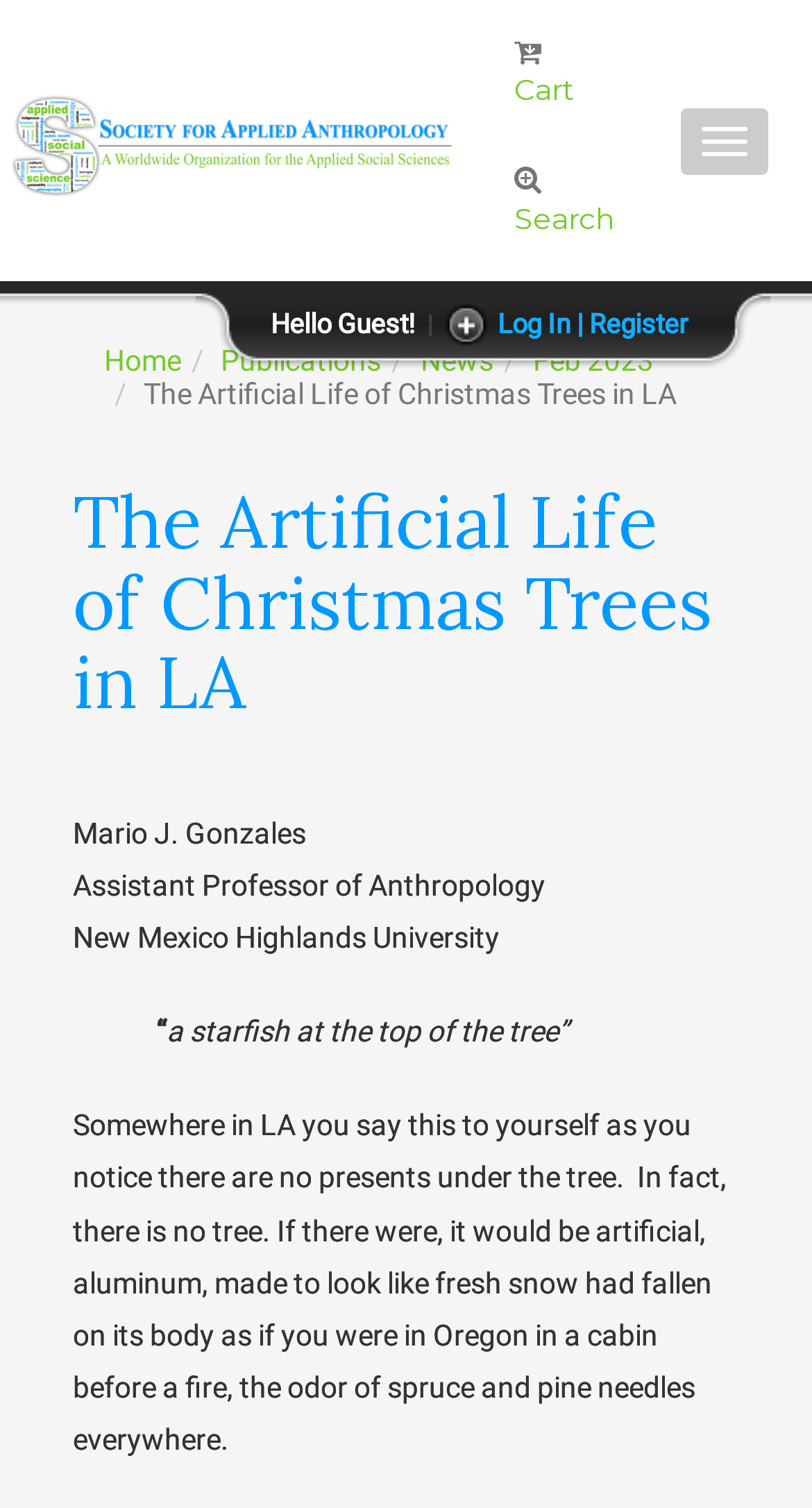Locate the bounding box of the UI element described by: "Feb 2023" in the given webpage screenshot.

[0.656, 0.228, 0.805, 0.25]